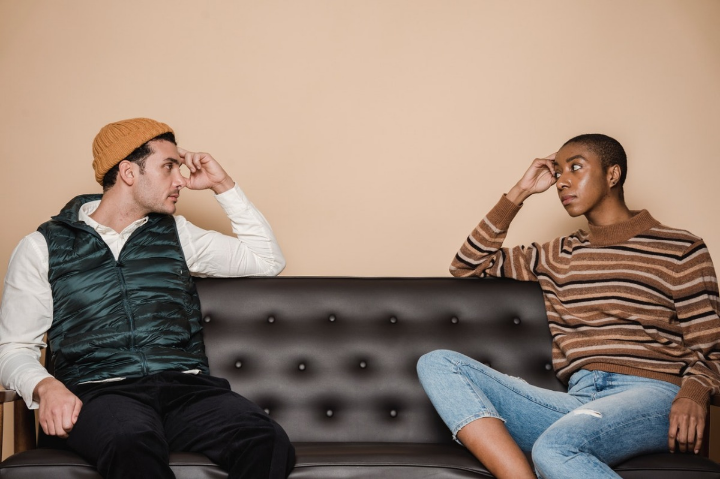What is the woman's sweater striped with?
Respond to the question with a well-detailed and thorough answer.

The caption describes the woman as dressed in a striped brown and beige sweater, indicating that her sweater has stripes of these two colors.